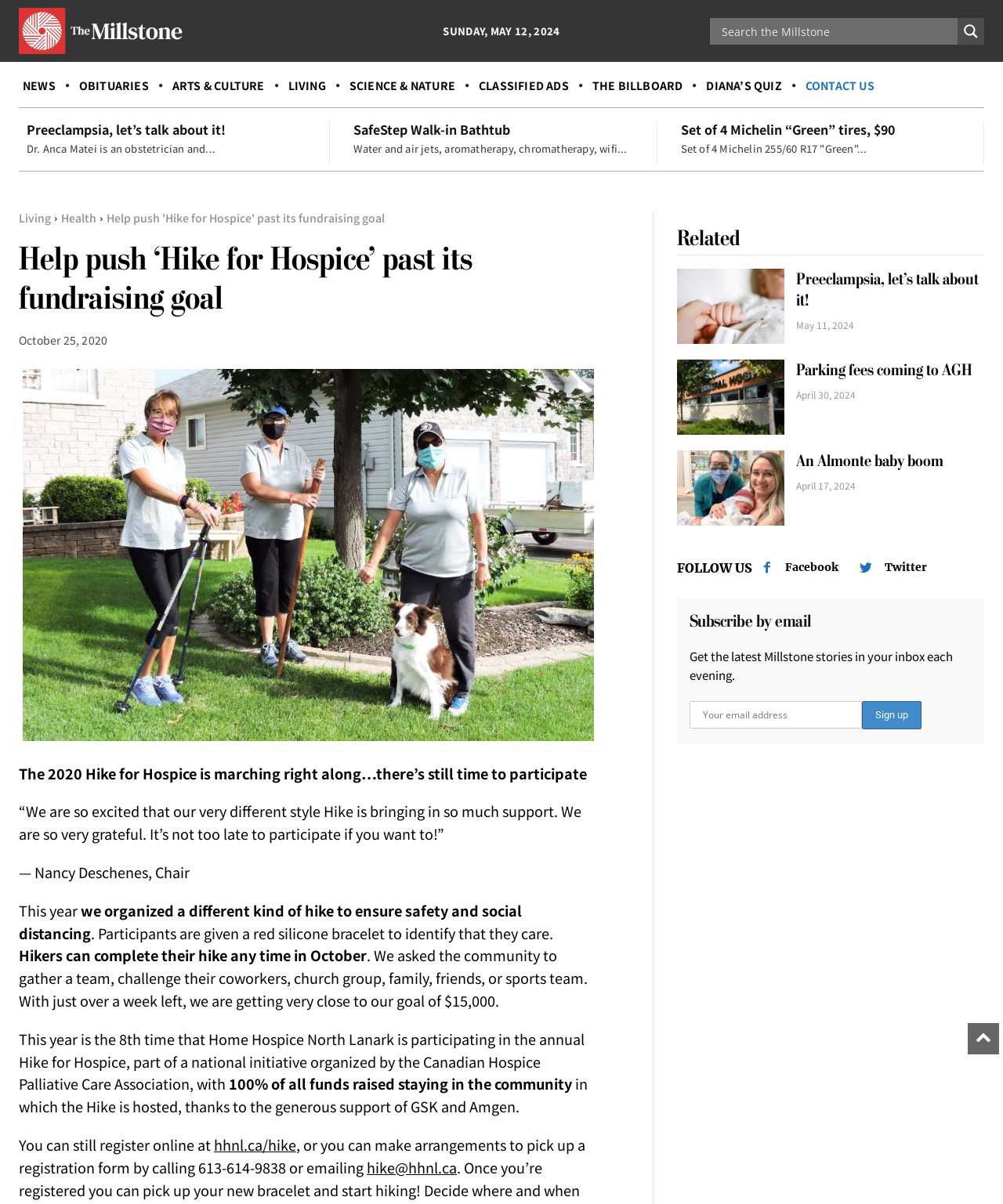Give a comprehensive overview of the webpage, including key elements.

The webpage is an article from The Millstone, a news website. At the top, there is a logo on the left and a search form on the right, accompanied by a search magnifier button. Below the search form, there are several links to different sections of the website, including NEWS, OBITUARIES, ARTS & CULTURE, and more.

The main content of the webpage is an article about the 2020 Hike for Hospice, a fundraising event. The article is divided into several sections, with headings and paragraphs of text. The first section has a heading "Help push ‘Hike for Hospice’ past its fundraising goal" and describes the event, including a quote from Nancy Deschenes, the chair of the event. The article also explains how the event is being organized differently this year to ensure safety and social distancing.

Below the main article, there is a section titled "Related" with links to other articles, including "Preeclampsia, let’s talk about it!", "Parking fees coming to AGH", and "An Almonte baby boom". Each link has a corresponding heading and a timestamp.

On the right side of the webpage, there is a section with social media links, including Facebook and Twitter, and a section to subscribe to the website by email. The subscription section has a heading "Subscribe by email" and a brief description, followed by a text box to enter an email address and a "Sign up" button.